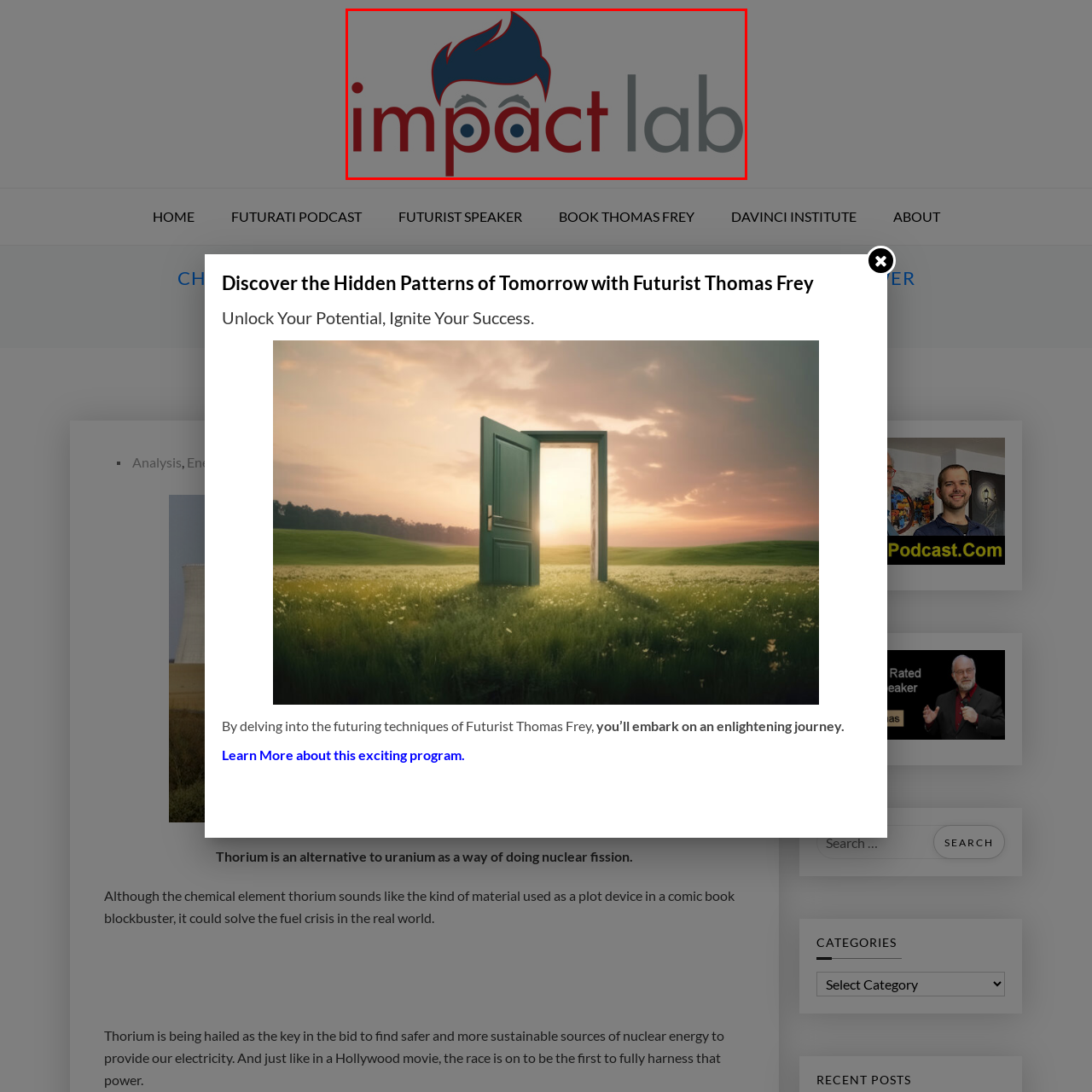Inspect the section within the red border, What is the theme of Impact Lab? Provide a one-word or one-phrase answer.

Innovation and exploration